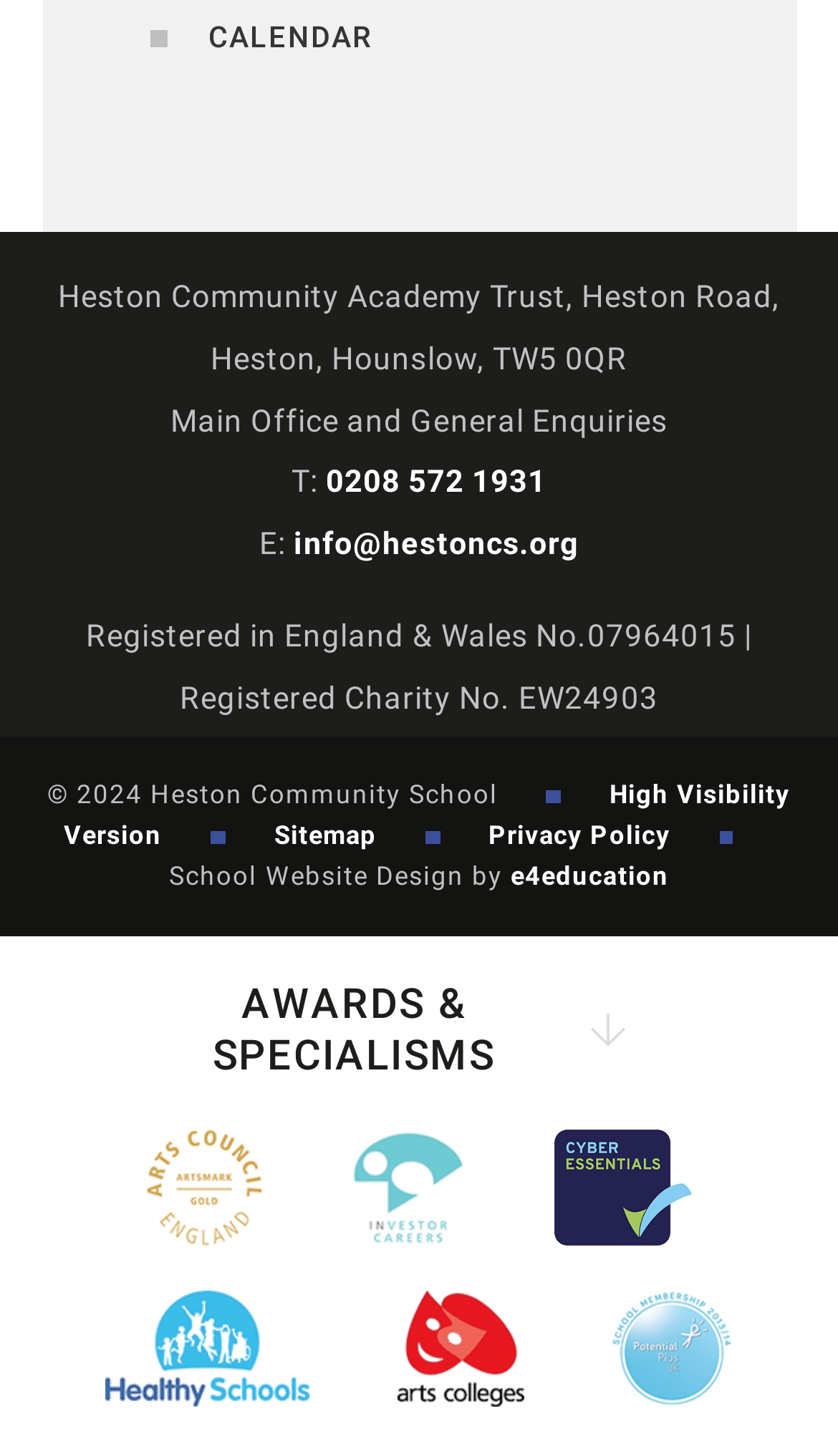Provide the bounding box coordinates for the UI element that is described as: "0208 572 1931".

[0.389, 0.319, 0.652, 0.344]